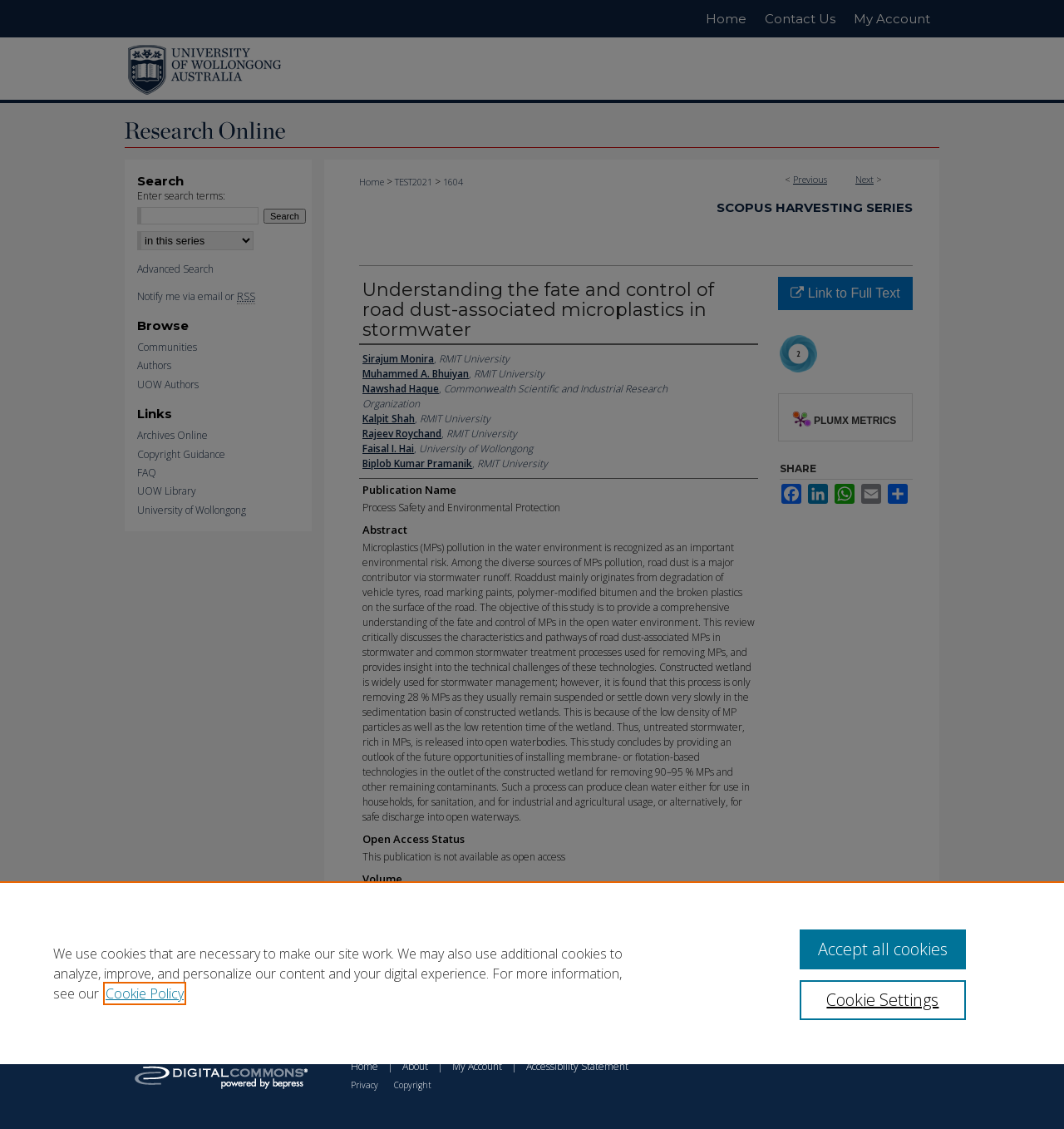Please determine the bounding box coordinates of the area that needs to be clicked to complete this task: 'Share on Facebook'. The coordinates must be four float numbers between 0 and 1, formatted as [left, top, right, bottom].

[0.733, 0.429, 0.755, 0.446]